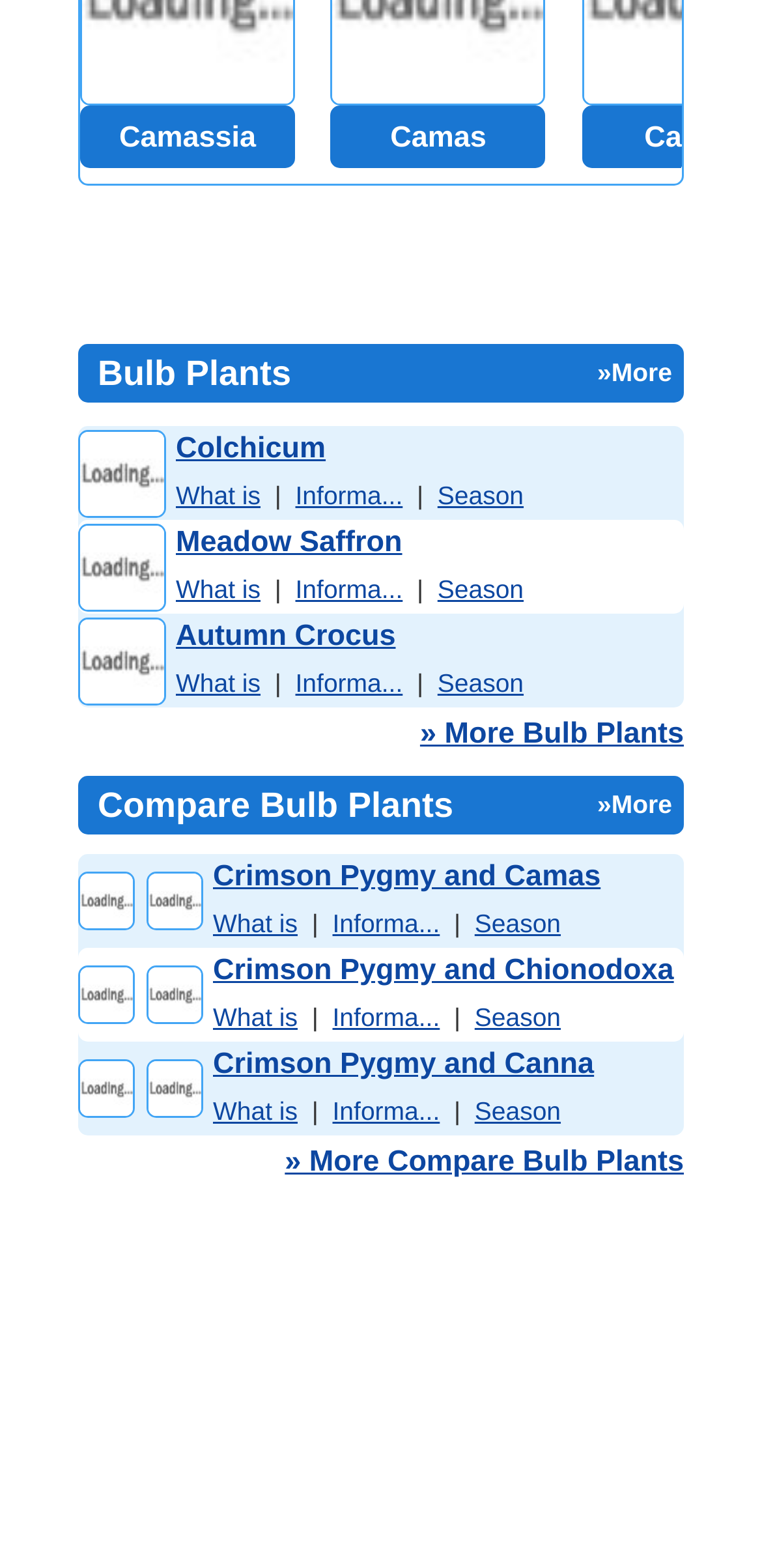Locate the bounding box coordinates for the element described below: "Crimson Pygmy and Chionodoxa". The coordinates must be four float values between 0 and 1, formatted as [left, top, right, bottom].

[0.279, 0.608, 0.884, 0.629]